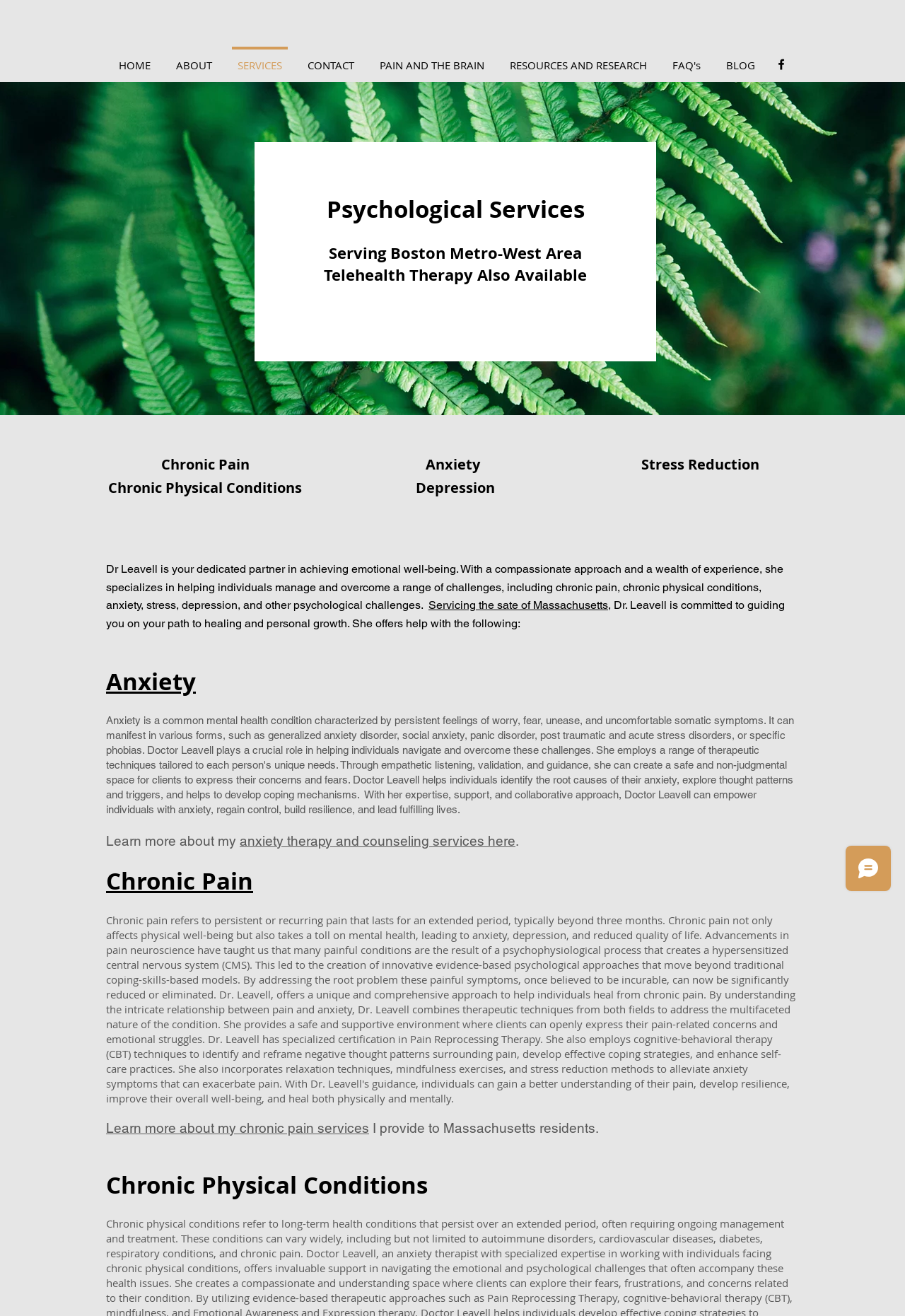Explain the contents of the webpage comprehensively.

This webpage is about Dr. Leavell's therapy services, specifically focusing on psychological services in the greater Boston, Cambridge, and Massachusetts area. The page is divided into sections, with a navigation menu at the top, featuring links to HOME, ABOUT, SERVICES, CONTACT, PAIN AND THE BRAIN, RESOURCES AND RESEARCH, FAQ's, and BLOG.

Below the navigation menu, there is a social bar with a Facebook link and an image of a Facebook icon. On the left side of the page, there is a large fern leaf image that spans from the top to the middle of the page.

The main content of the page starts with a heading that reads "Psychological Services" and a subheading that mentions serving the Boston Metro-West area with telehealth therapy also available. Below this, there are four columns of headings, each highlighting a specific area of therapy, including Chronic Pain, Chronic Physical Conditions, Anxiety, and Stress Reduction.

Following these headings, there is a paragraph of text that introduces Dr. Leavell and her approach to therapy. The text explains that she specializes in helping individuals manage and overcome various challenges, including chronic pain, chronic physical conditions, anxiety, stress, depression, and other psychological challenges.

The page then lists the services Dr. Leavell offers, including anxiety therapy and counseling services, chronic pain services, and services for chronic physical conditions. Each of these sections features a brief description of the service and a link to learn more.

At the bottom right of the page, there is a Wix Chat iframe. Overall, the page is well-organized, with clear headings and concise text that effectively communicates Dr. Leavell's therapy services and areas of expertise.